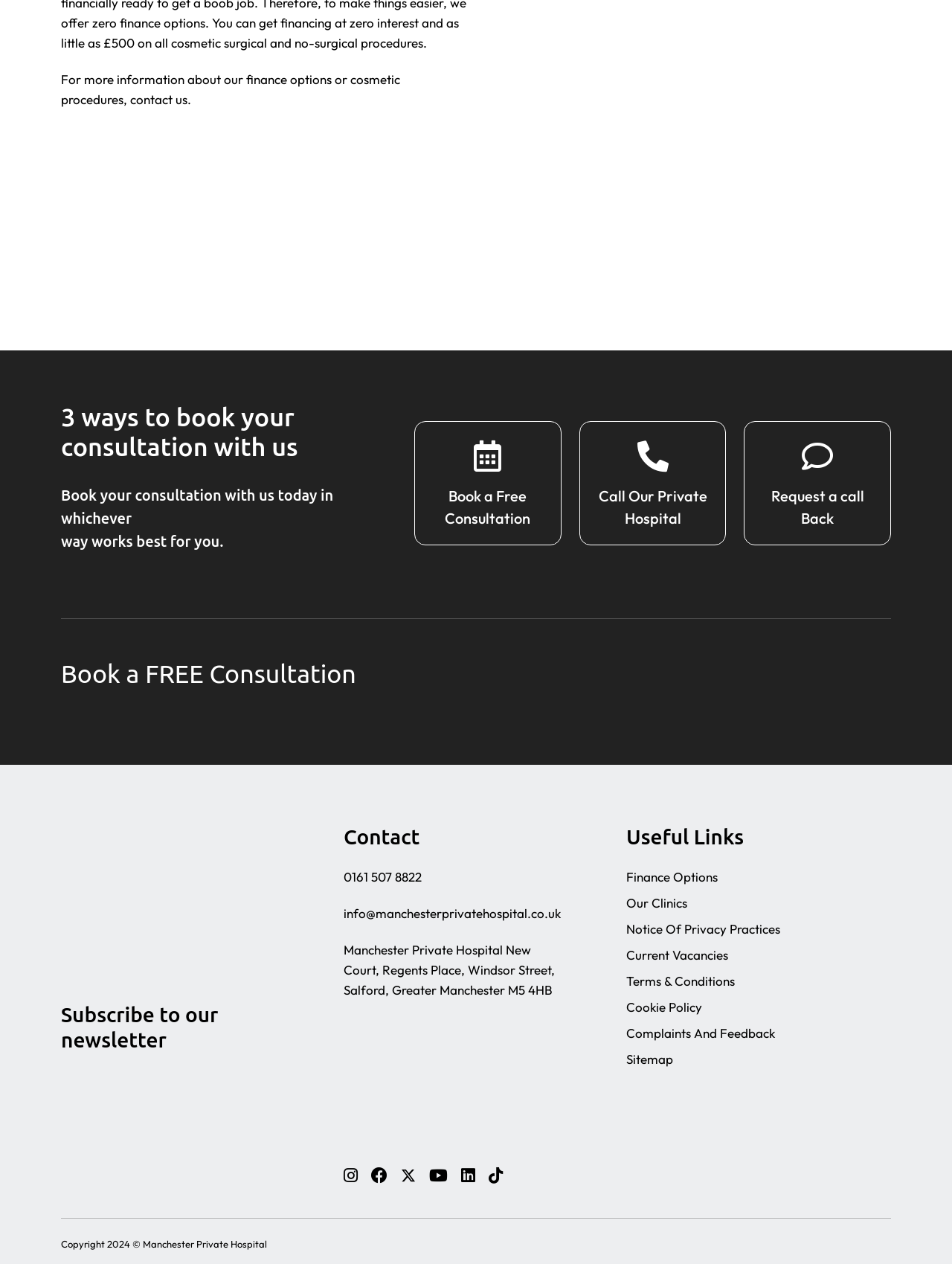Pinpoint the bounding box coordinates of the element to be clicked to execute the instruction: "Book a free consultation".

[0.435, 0.333, 0.59, 0.431]